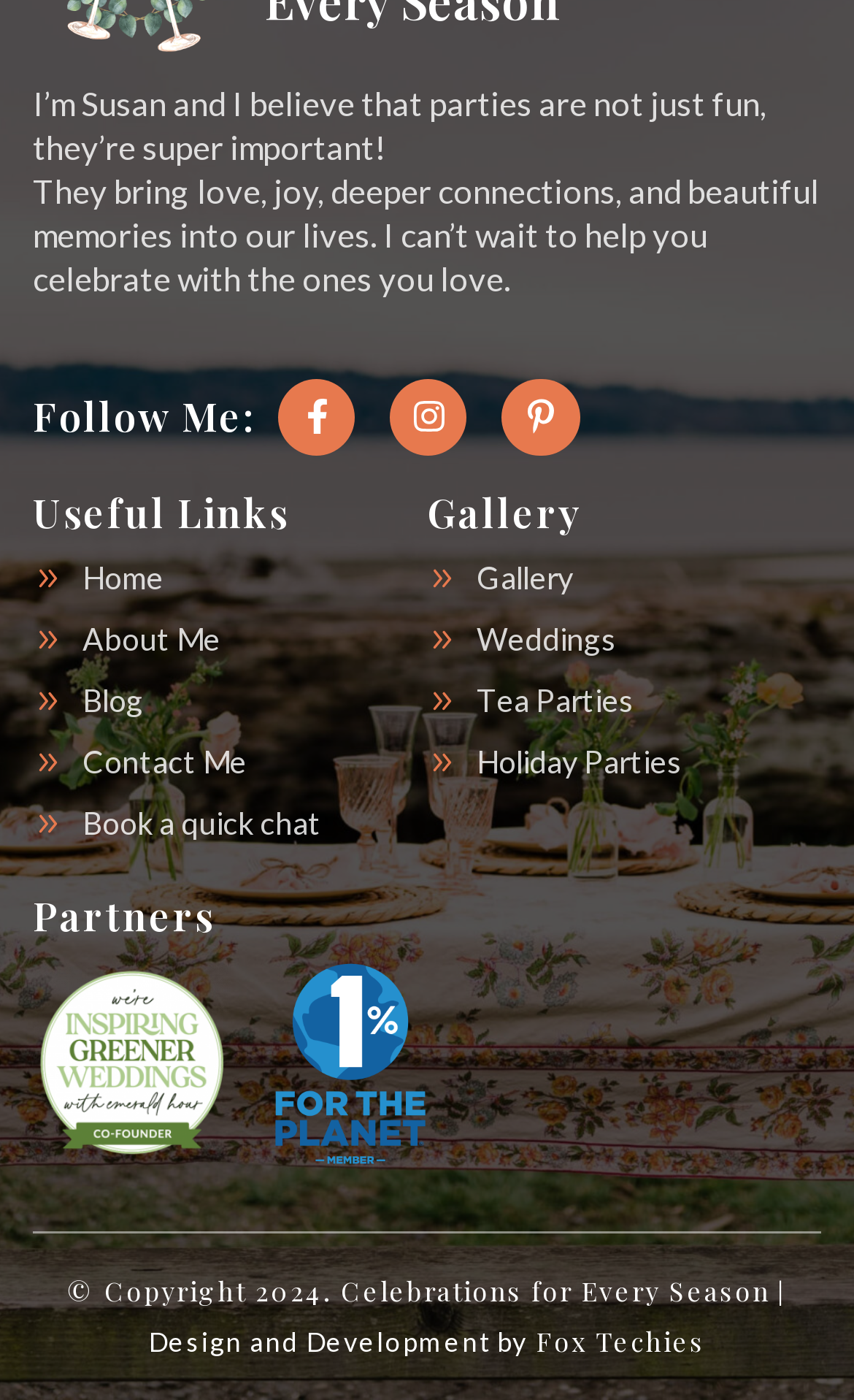Please provide the bounding box coordinate of the region that matches the element description: © Copyright 2024.. Coordinates should be in the format (top-left x, top-left y, bottom-right x, bottom-right y) and all values should be between 0 and 1.

[0.078, 0.909, 0.399, 0.934]